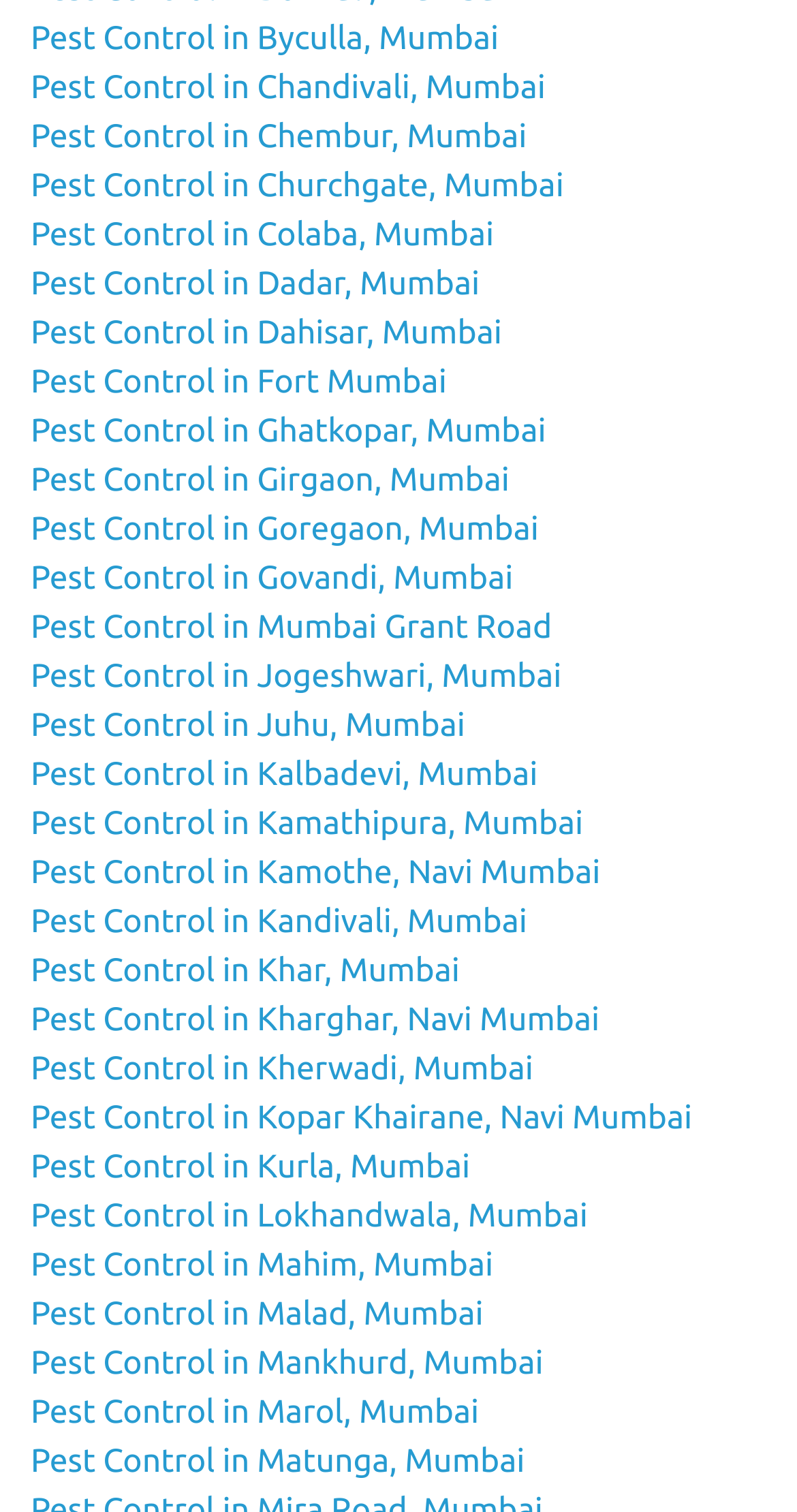Is Kamothe, Navi Mumbai listed for pest control?
Answer the question with as much detail as you can, using the image as a reference.

I searched for the location 'Kamothe, Navi Mumbai' on the webpage and found a link 'Pest Control in Kamothe, Navi Mumbai'. This confirms that Kamothe, Navi Mumbai is listed for pest control services.